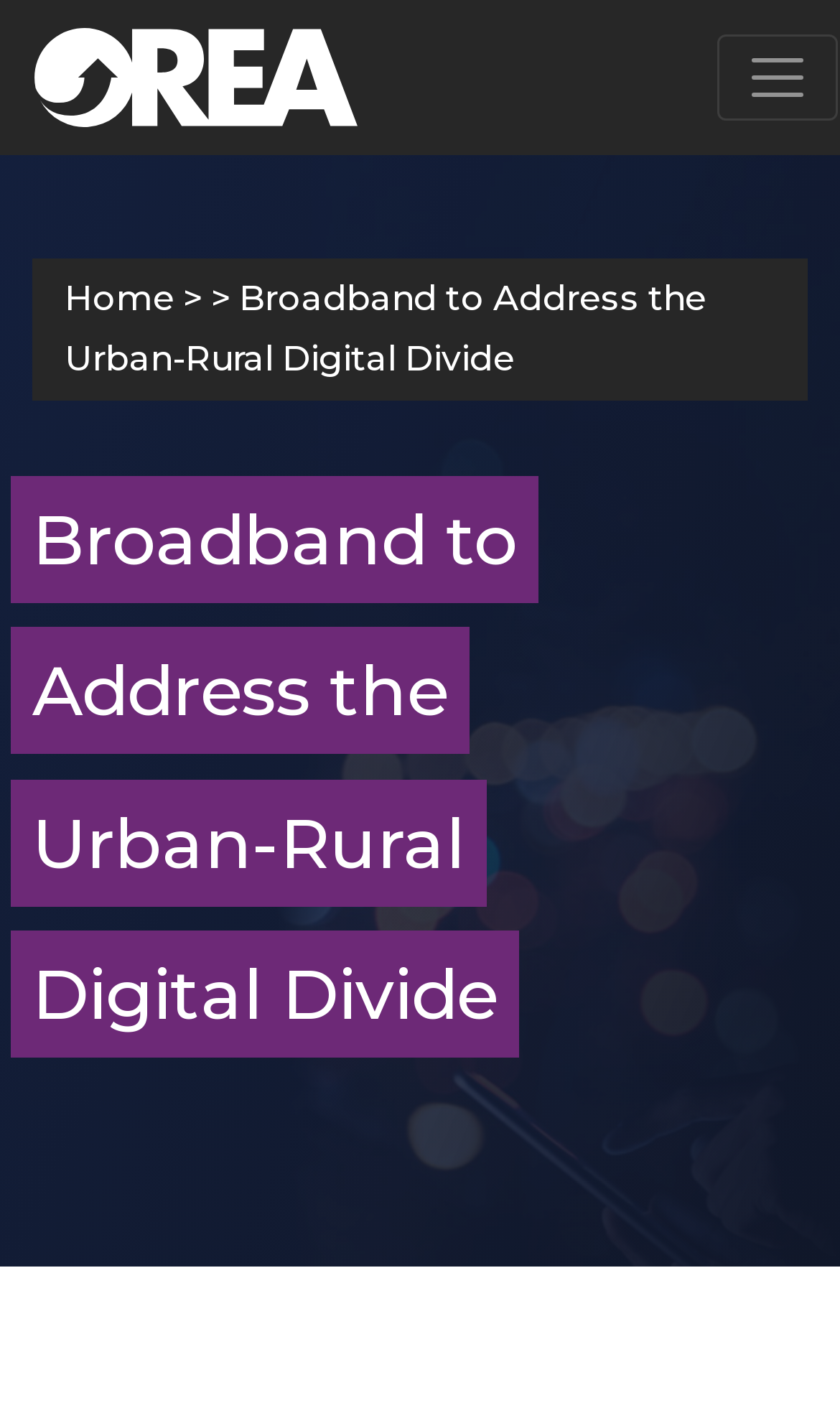What is the name of the organization?
Using the image, answer in one word or phrase.

OREA